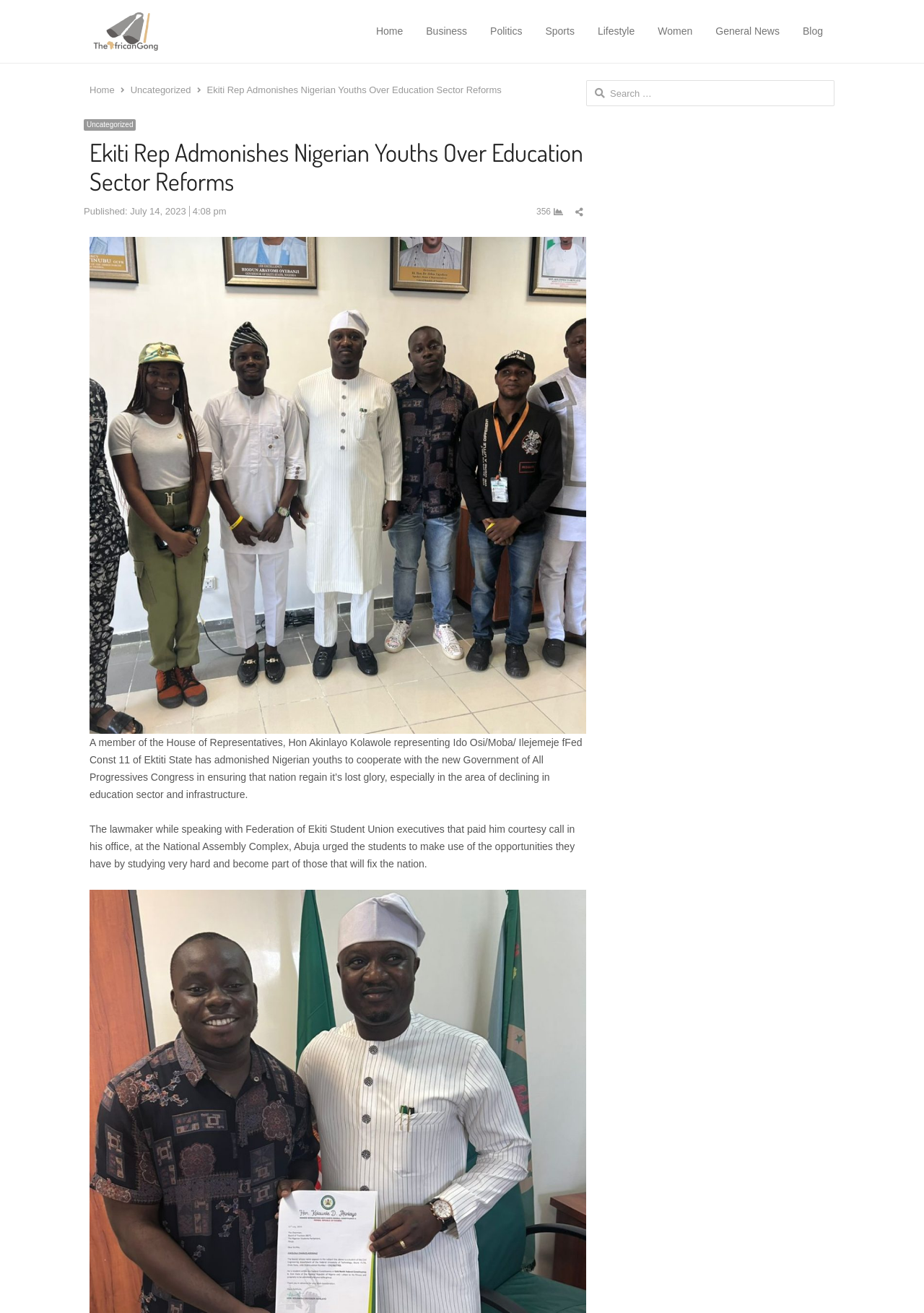Please locate the UI element described by "General News" and provide its bounding box coordinates.

[0.774, 0.01, 0.844, 0.038]